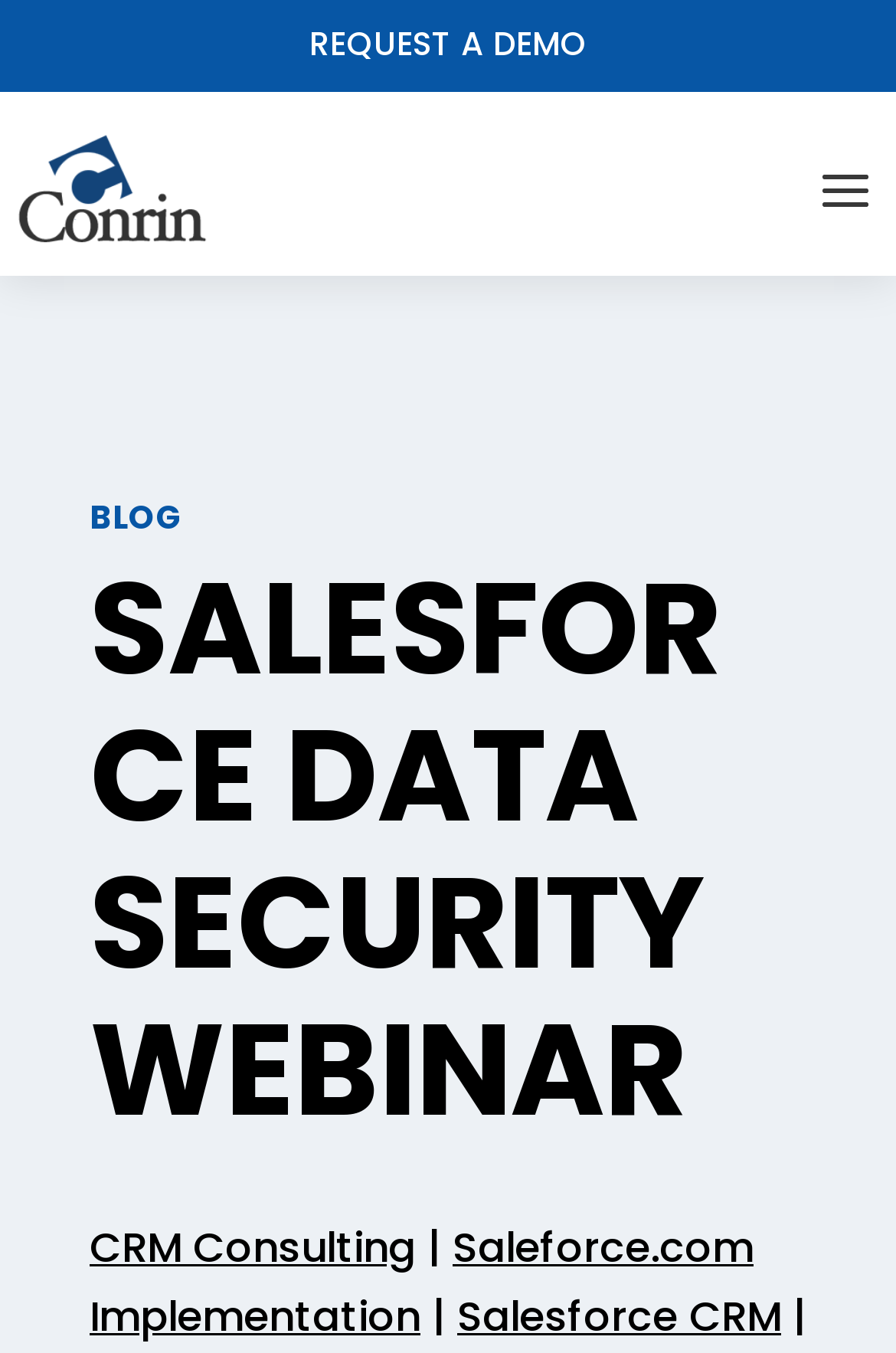Give a short answer to this question using one word or a phrase:
How many links are available in the top section?

2